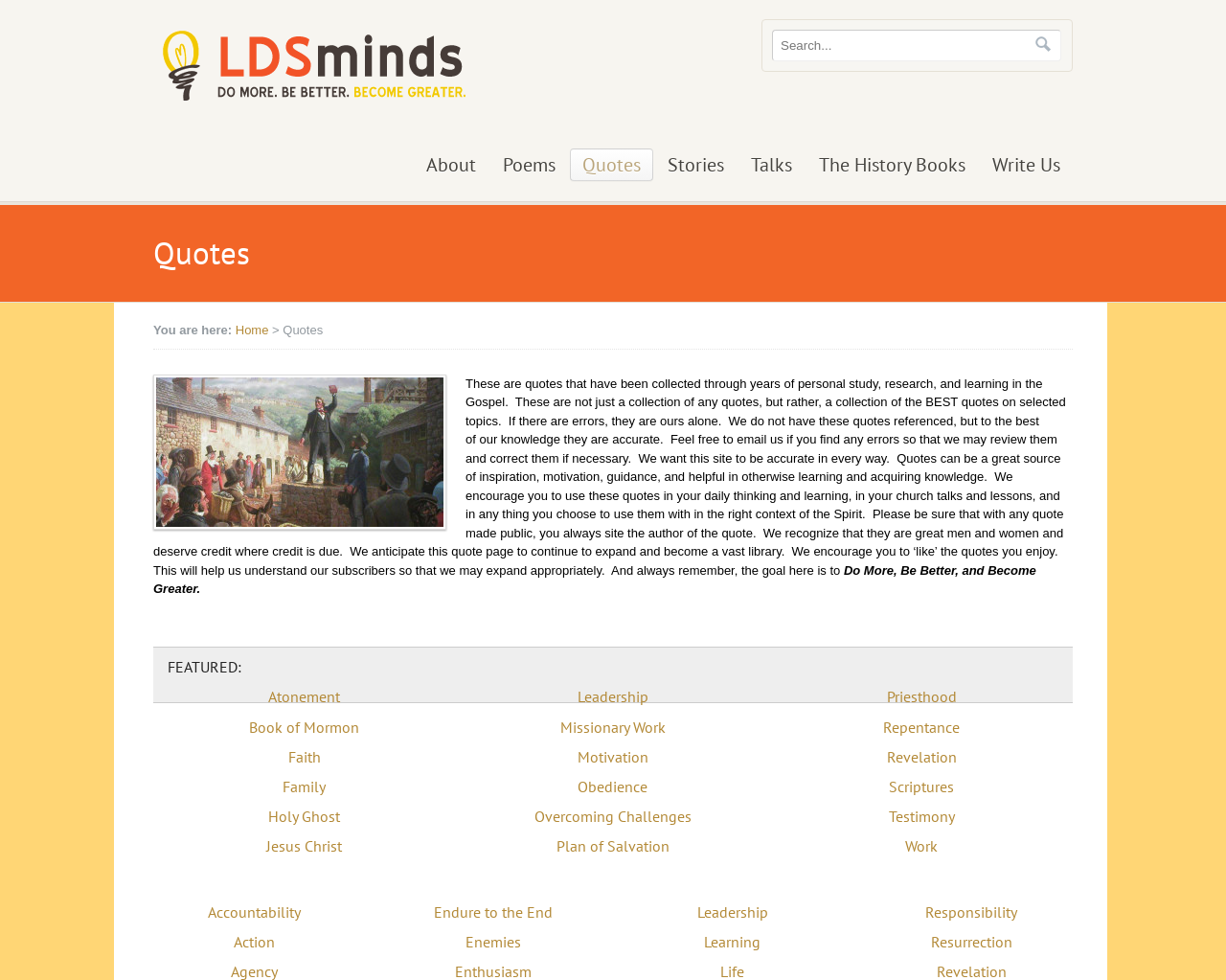Create a detailed narrative of the webpage’s visual and textual elements.

This webpage is about quotes related to LDSminds, a Mormon-themed website. At the top, there is a search bar with a "Go" button next to it, allowing users to search for specific quotes. Below the search bar, there is a navigation menu with links to different sections of the website, including "About", "Poems", "Quotes", "Stories", "Talks", "The History Books", and "Write Us".

The main content of the page is divided into two sections. The first section has a heading "Quotes" and a brief introduction to the purpose of the quote collection. There is also an image of a person preaching in Wales, which is likely related to the Mormon faith.

The second section is a list of featured quotes, categorized by topic. There are 20 topics in total, including "Atonement", "Book of Mormon", "Faith", "Family", "Holy Ghost", "Jesus Christ", "Leadership", "Missionary Work", "Motivation", "Obedience", "Overcoming Challenges", "Plan of Salvation", "Priesthood", "Repentance", "Revelation", "Scriptures", "Testimony", and "Work". Each topic has a heading and a link to a page with related quotes.

Throughout the page, there are also inspirational quotes and phrases, such as "Do More, Be Better, and Become Greater" and "These are quotes that have been collected through years of personal study, research, and learning in the Gospel." The overall tone of the page is motivational and encouraging, with a focus on personal growth and spiritual development.